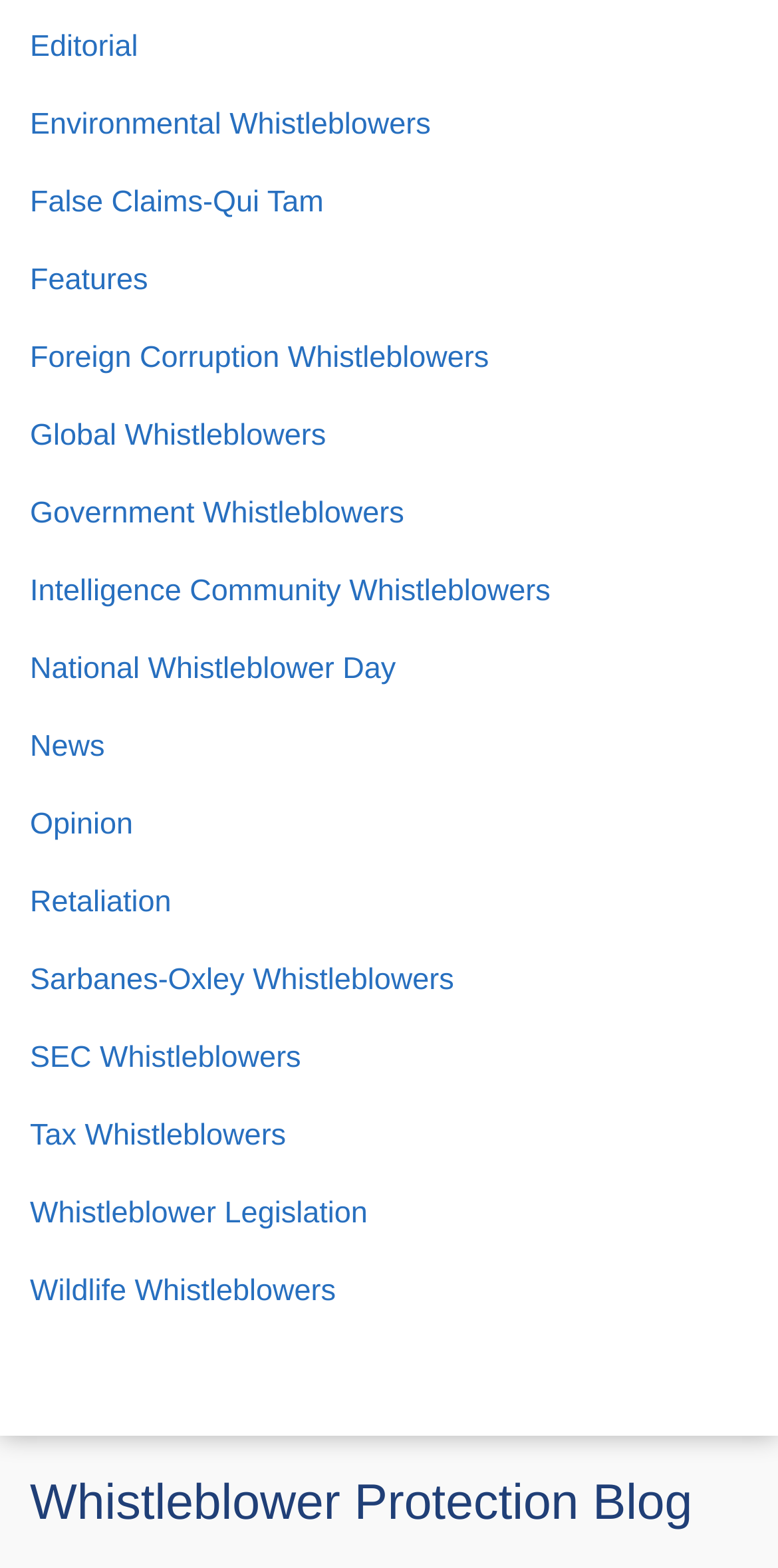Identify the bounding box coordinates of the HTML element based on this description: "Retaliation".

[0.038, 0.565, 0.22, 0.586]